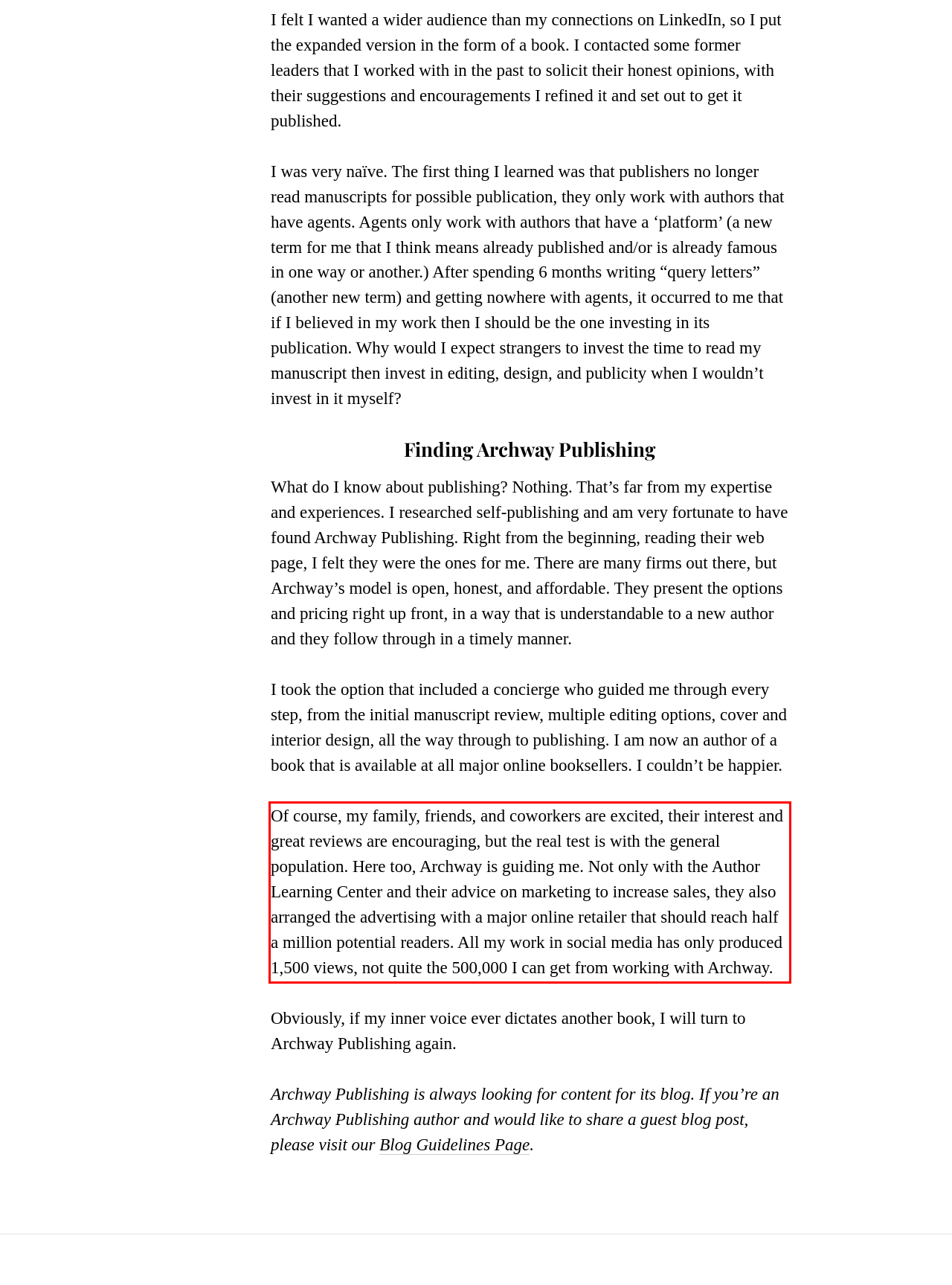The screenshot you have been given contains a UI element surrounded by a red rectangle. Use OCR to read and extract the text inside this red rectangle.

Of course, my family, friends, and coworkers are excited, their interest and great reviews are encouraging, but the real test is with the general population. Here too, Archway is guiding me. Not only with the Author Learning Center and their advice on marketing to increase sales, they also arranged the advertising with a major online retailer that should reach half a million potential readers. All my work in social media has only produced 1,500 views, not quite the 500,000 I can get from working with Archway.